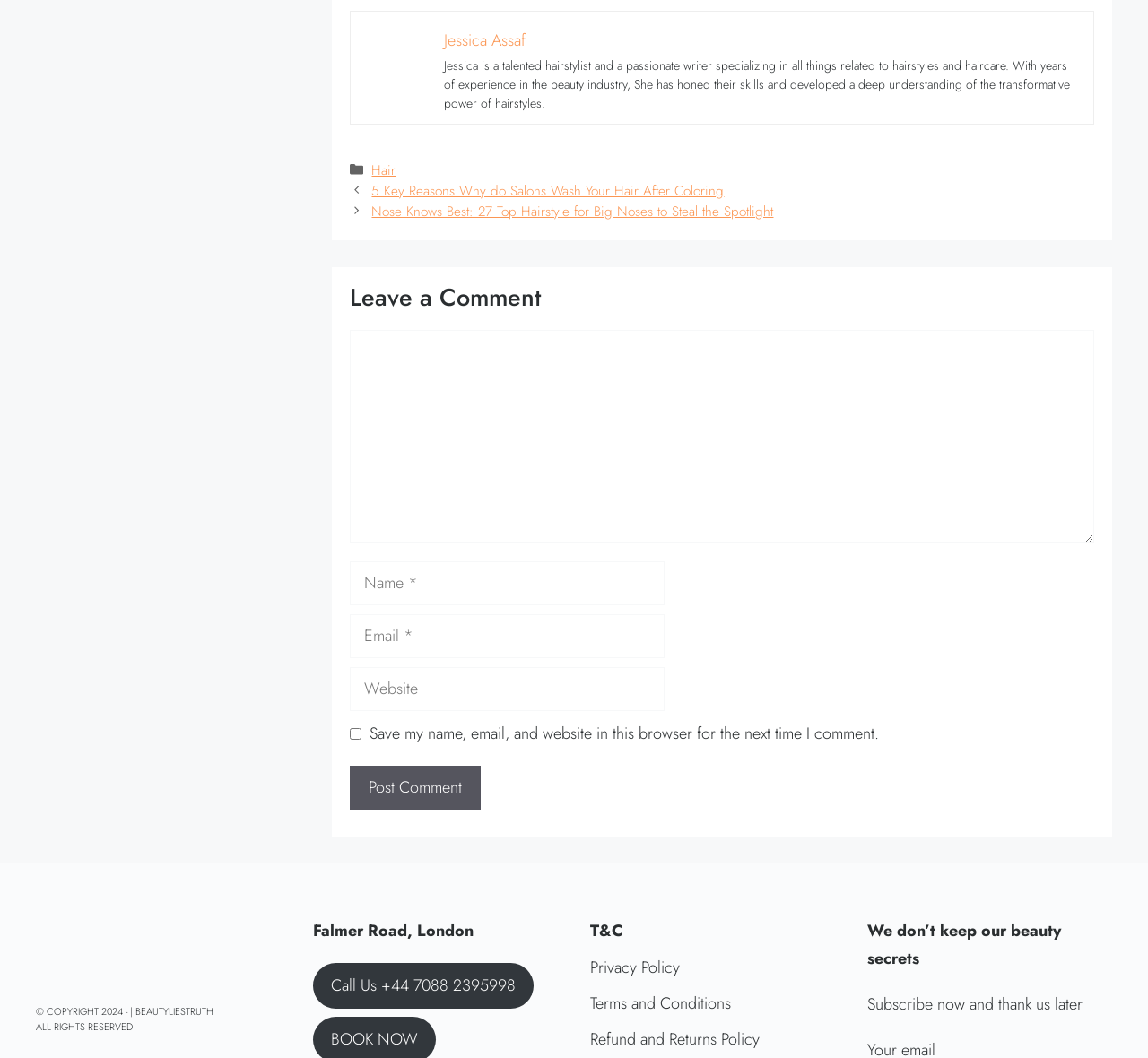Can you find the bounding box coordinates for the element that needs to be clicked to execute this instruction: "Leave a comment"? The coordinates should be given as four float numbers between 0 and 1, i.e., [left, top, right, bottom].

[0.305, 0.312, 0.953, 0.513]